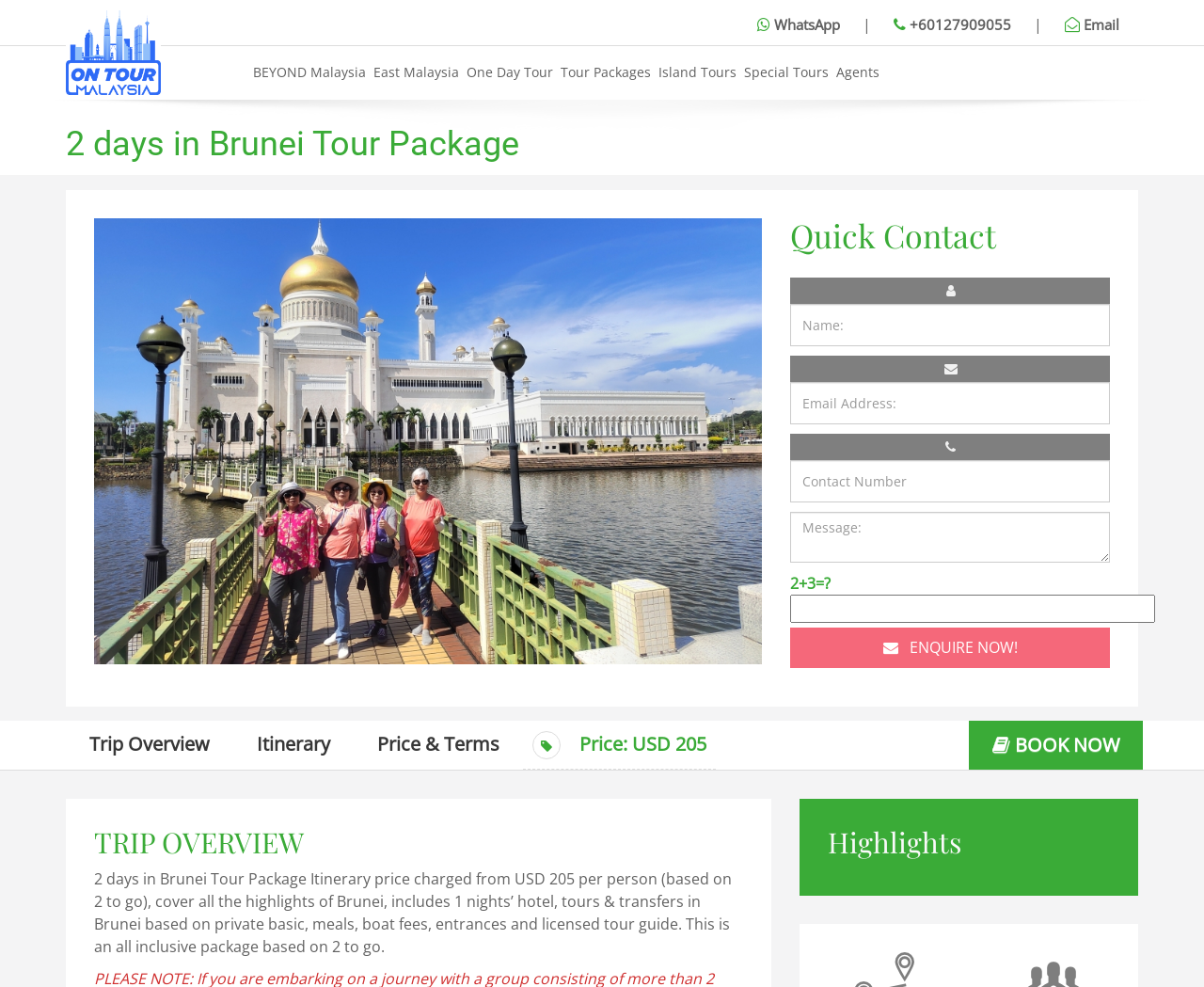Determine the bounding box coordinates of the clickable element necessary to fulfill the instruction: "Send an email". Provide the coordinates as four float numbers within the 0 to 1 range, i.e., [left, top, right, bottom].

[0.869, 0.005, 0.945, 0.045]